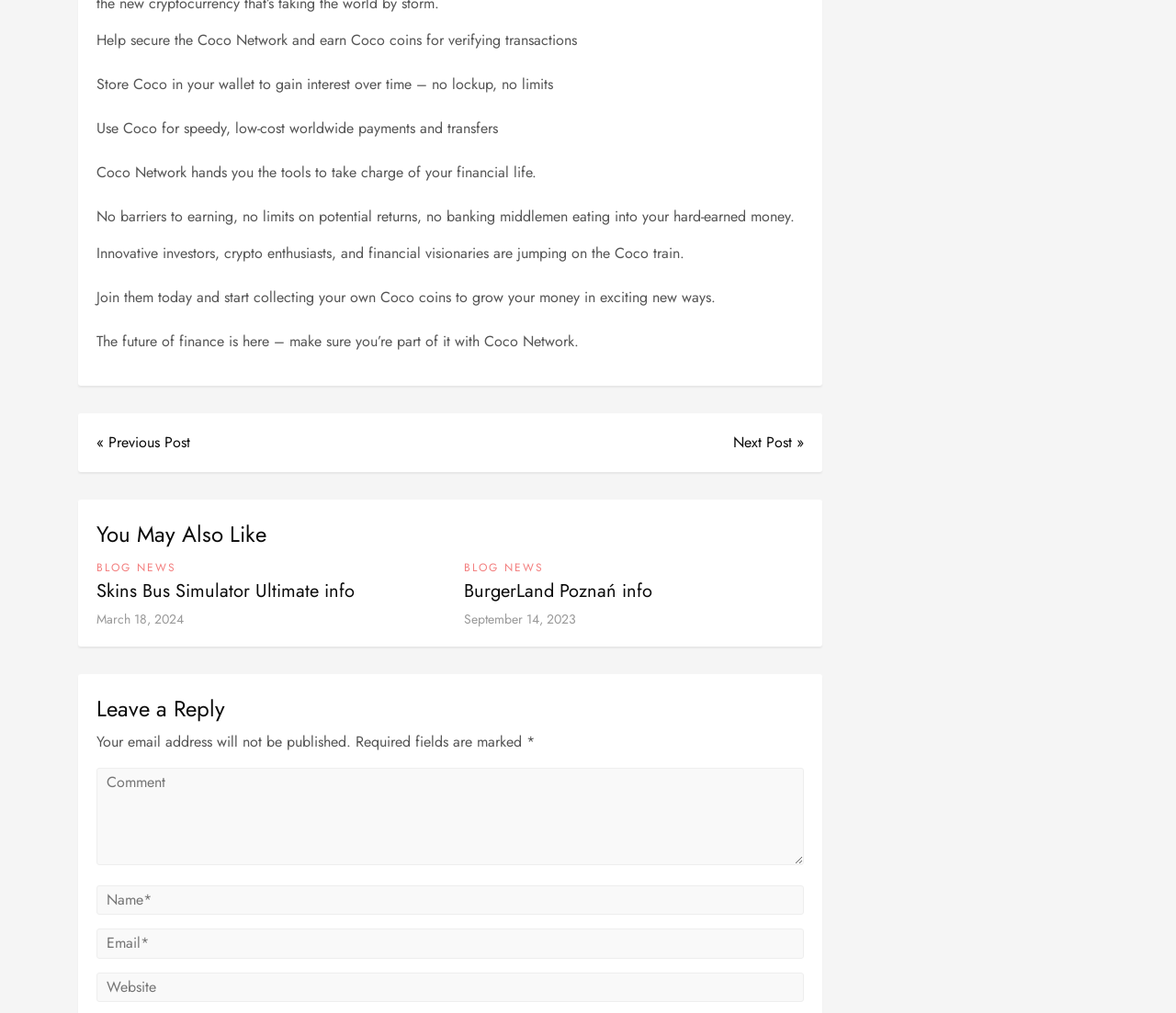Identify the bounding box coordinates of the region that should be clicked to execute the following instruction: "Click the 'Play for Change 2024 Logo'".

None